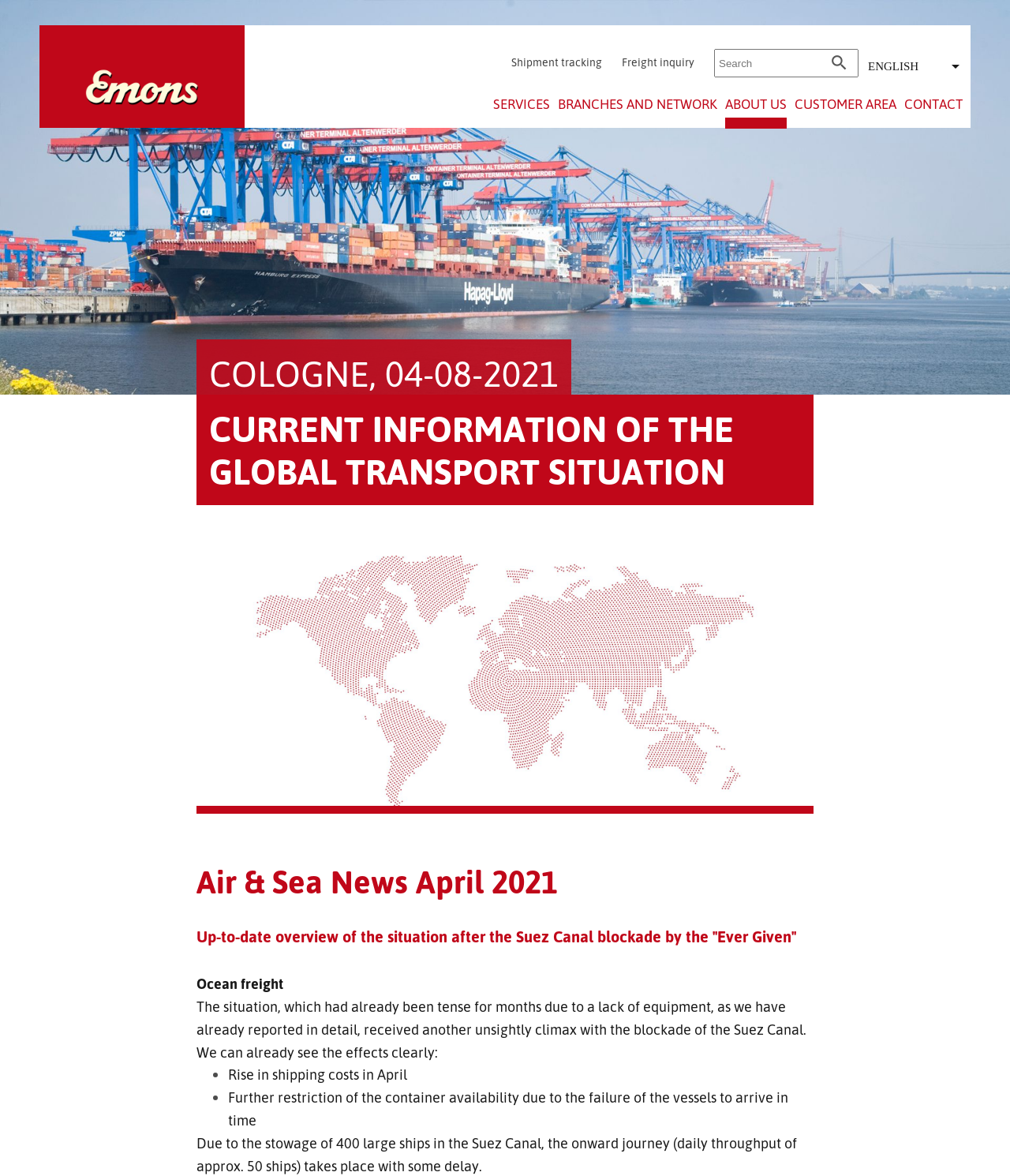Can you pinpoint the bounding box coordinates for the clickable element required for this instruction: "View the MAP"? The coordinates should be four float numbers between 0 and 1, i.e., [left, top, right, bottom].

None